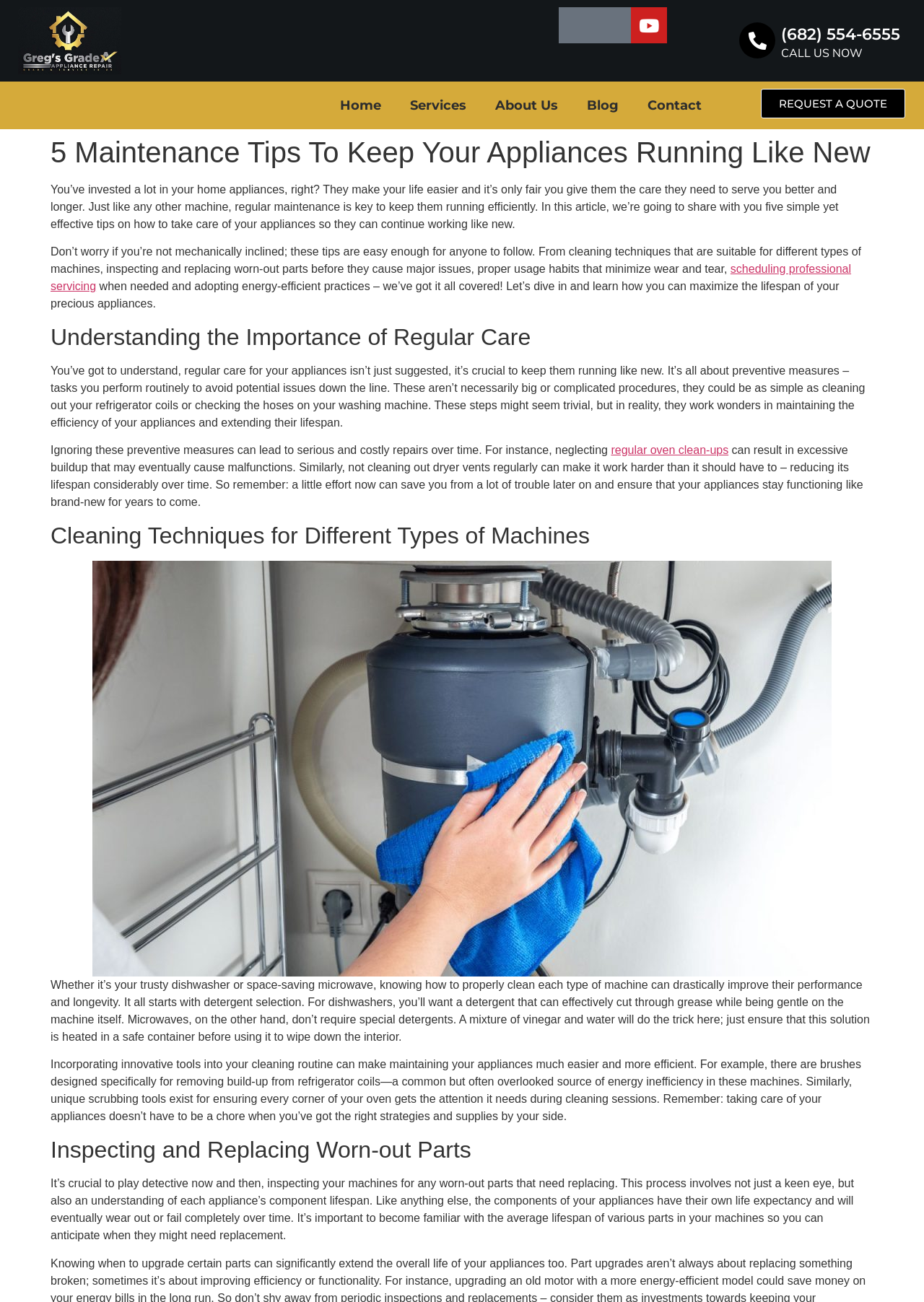What is the purpose of regular maintenance for appliances?
Offer a detailed and full explanation in response to the question.

According to the webpage, regular maintenance is key to keep appliances running efficiently and to extend their lifespan. It involves tasks such as cleaning, inspecting, and replacing worn-out parts to avoid potential issues and costly repairs.